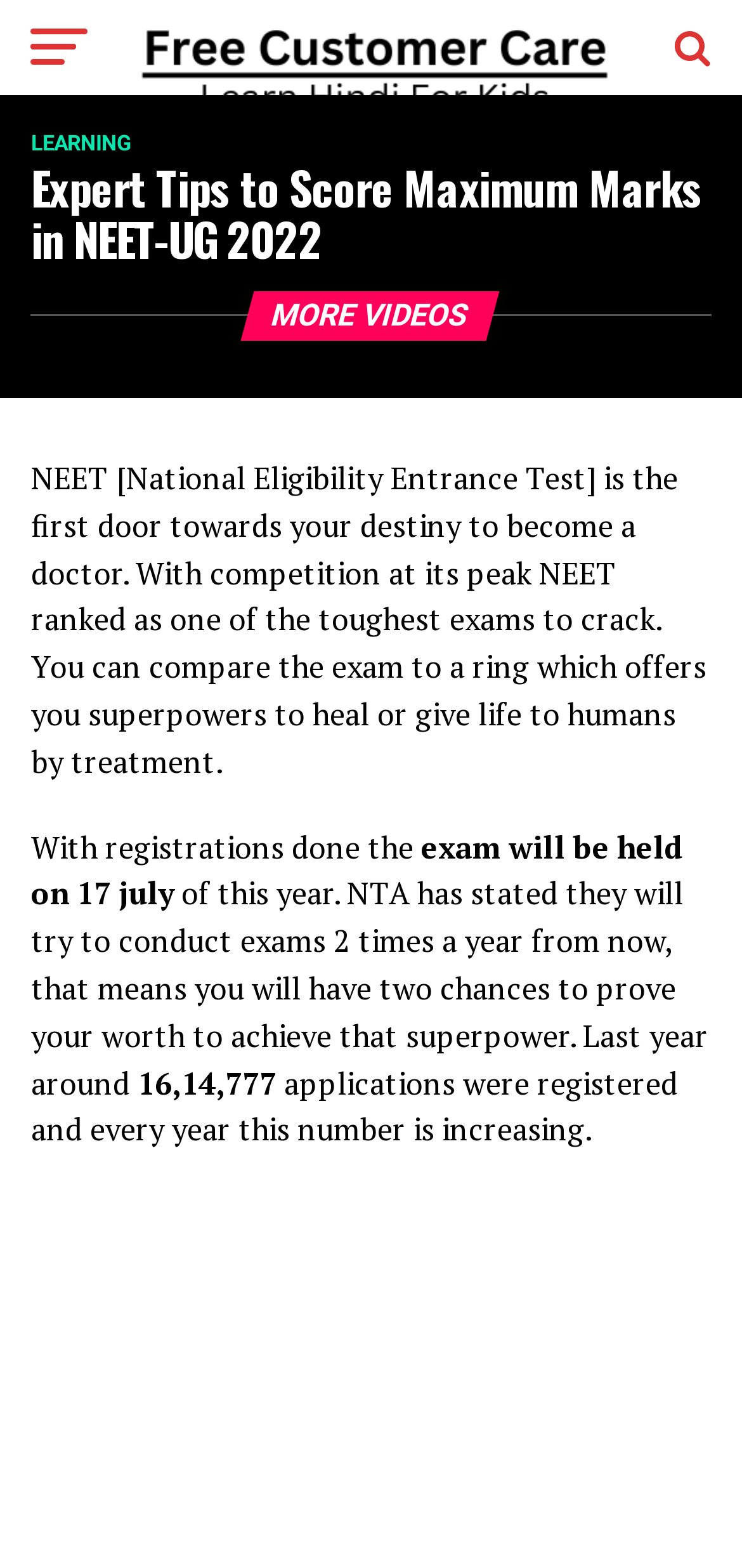What is the purpose of NEET exam?
Could you answer the question with a detailed and thorough explanation?

According to the webpage, NEET is the first door towards one's destiny to become a doctor, implying that the purpose of the exam is to enable individuals to pursue a career in medicine.